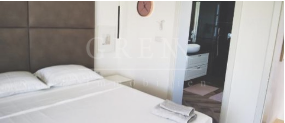Generate a comprehensive description of the image.

The image showcases a beautifully designed bedroom within a villa located 15 km from Poreč, priced at 499,000 €. The room features a comfortable queen-sized bed with plush bedding and a modern headboard, creating an inviting atmosphere for relaxation. In the background, a doorway leads to a stylishly furnished bathroom, emphasizing the villa's attention to contemporary design and functionality. The overall aesthetic is bright and airy, enhanced by natural light streaming through the interior, suggesting a tranquil living experience. A neatly arranged towel on the bed further adds to the cozy feel, making this space perfect for both personal use and guests. This image reflects the quality and elegance found throughout the villa, embodying its allure as a prime real estate opportunity.